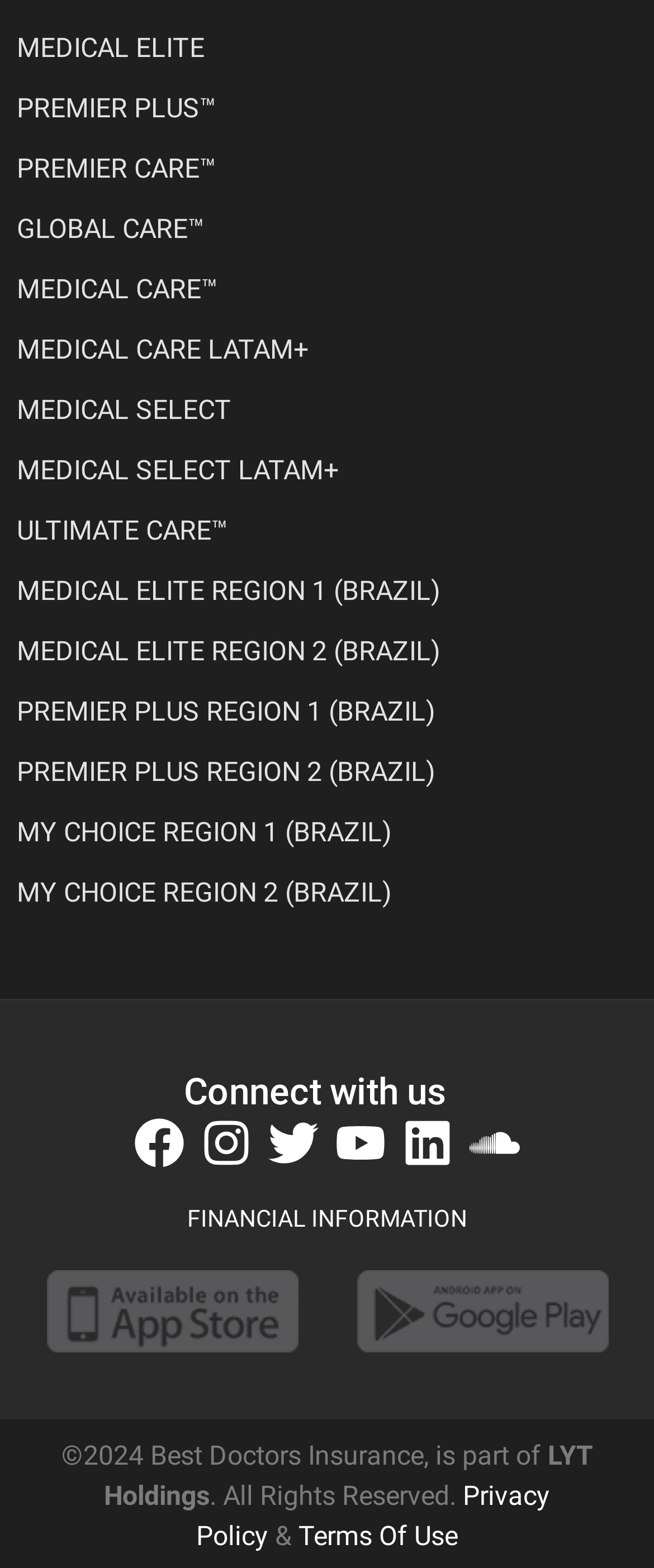Bounding box coordinates are specified in the format (top-left x, top-left y, bottom-right x, bottom-right y). All values are floating point numbers bounded between 0 and 1. Please provide the bounding box coordinate of the region this sentence describes: Linkedin

[0.615, 0.713, 0.692, 0.745]